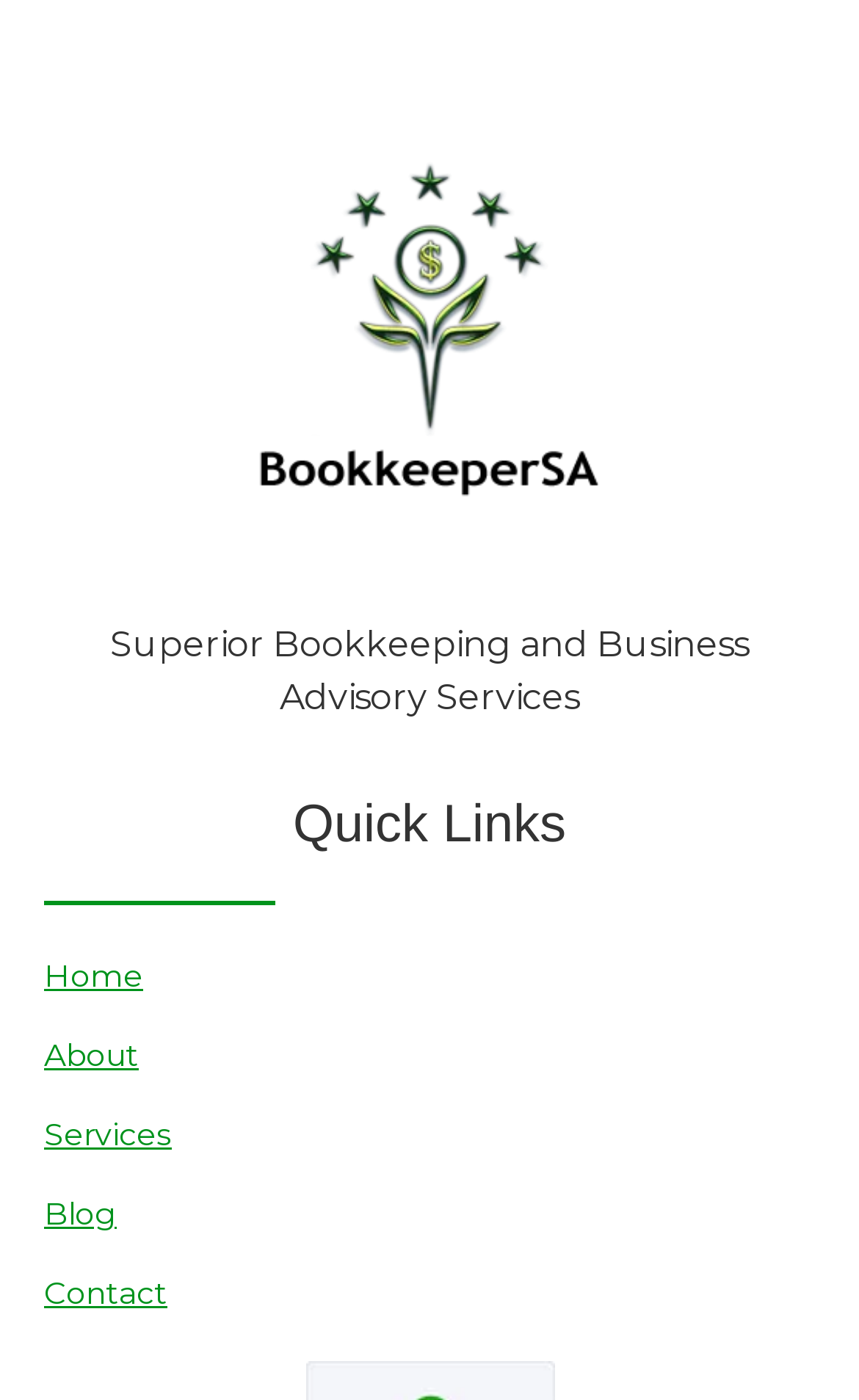What is the name of the company?
Please give a detailed answer to the question using the information shown in the image.

The company name is obtained from the static text element at the top of the webpage, which reads 'Superior Bookkeeping and Business Advisory Services'.